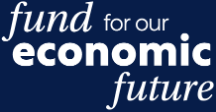What is the font style of the logo?
Please give a detailed and elaborate answer to the question.

The caption describes the logo as being presented prominently in a bold and stylized font, which conveys a sense of vitality and forward-thinking.